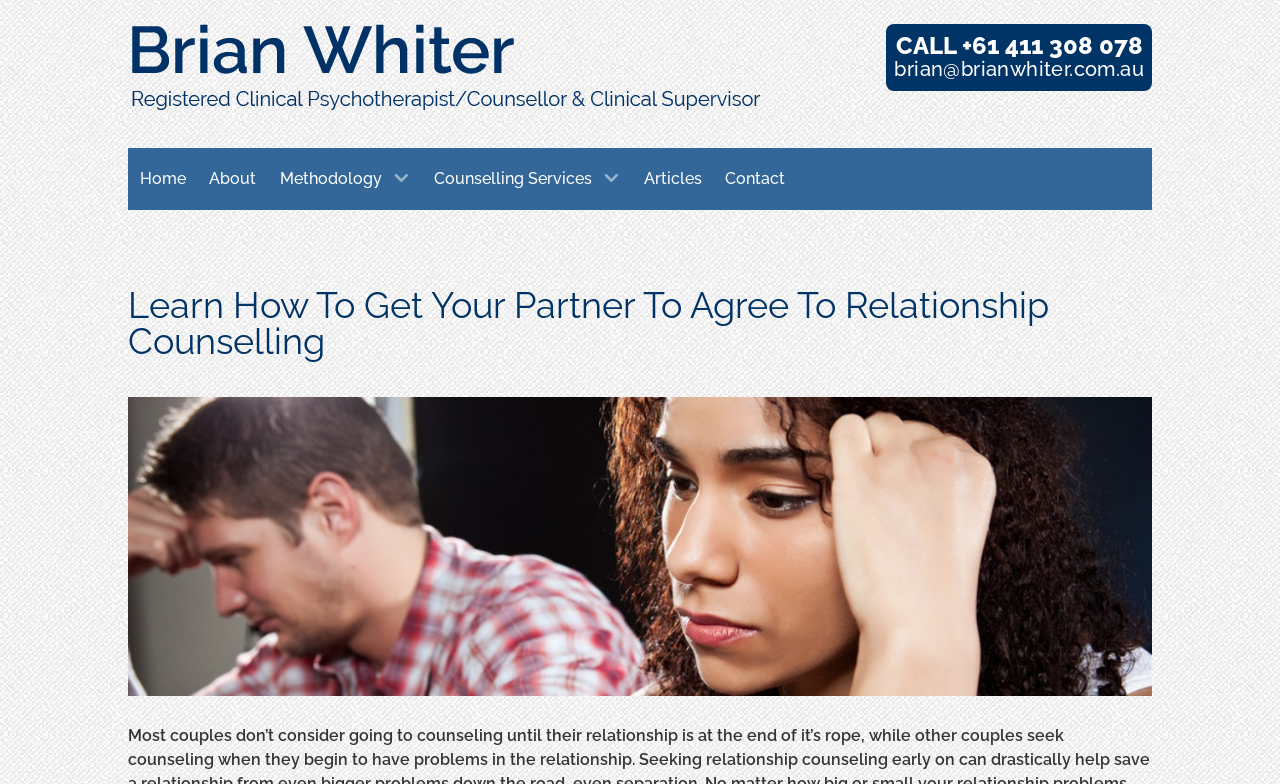Could you identify the text that serves as the heading for this webpage?

Learn How To Get Your Partner To Agree To Relationship Counselling